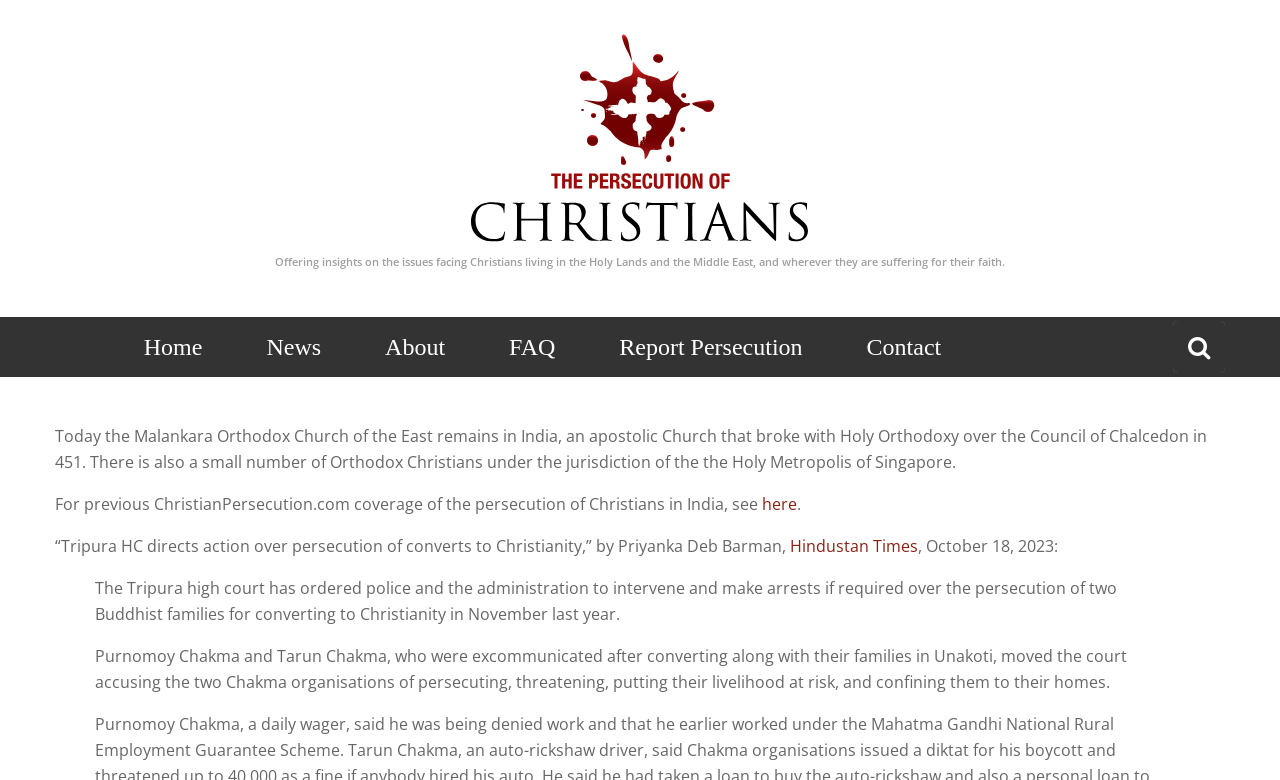Pinpoint the bounding box coordinates of the element to be clicked to execute the instruction: "Read more about the persecution of Christians in India".

[0.595, 0.632, 0.623, 0.66]